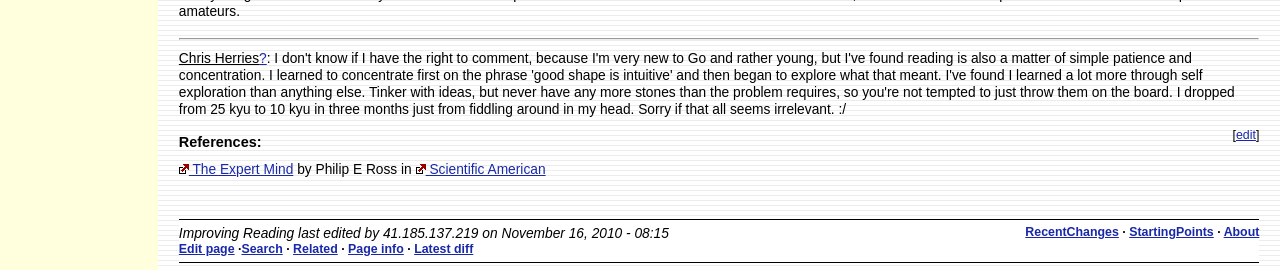Identify the bounding box of the HTML element described as: "Scientific American".

[0.325, 0.599, 0.426, 0.655]